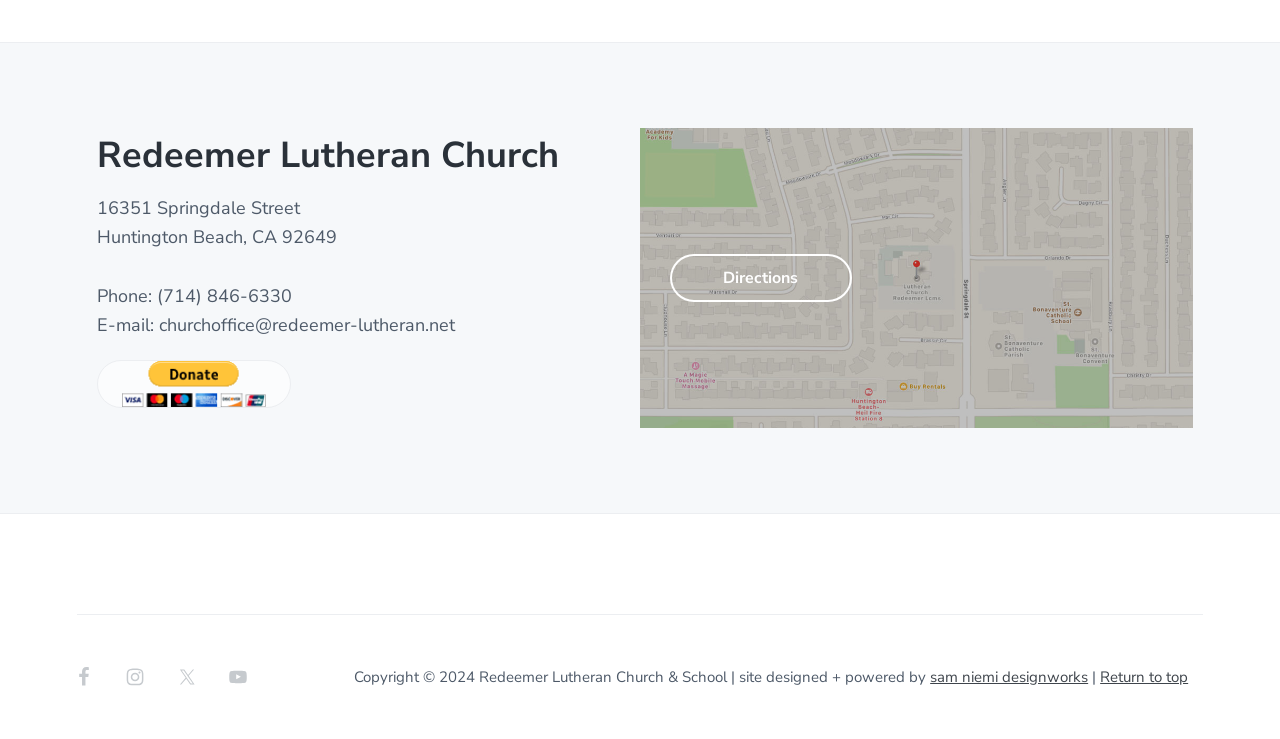Locate the bounding box coordinates of the segment that needs to be clicked to meet this instruction: "Return to top".

[0.859, 0.902, 0.928, 0.929]